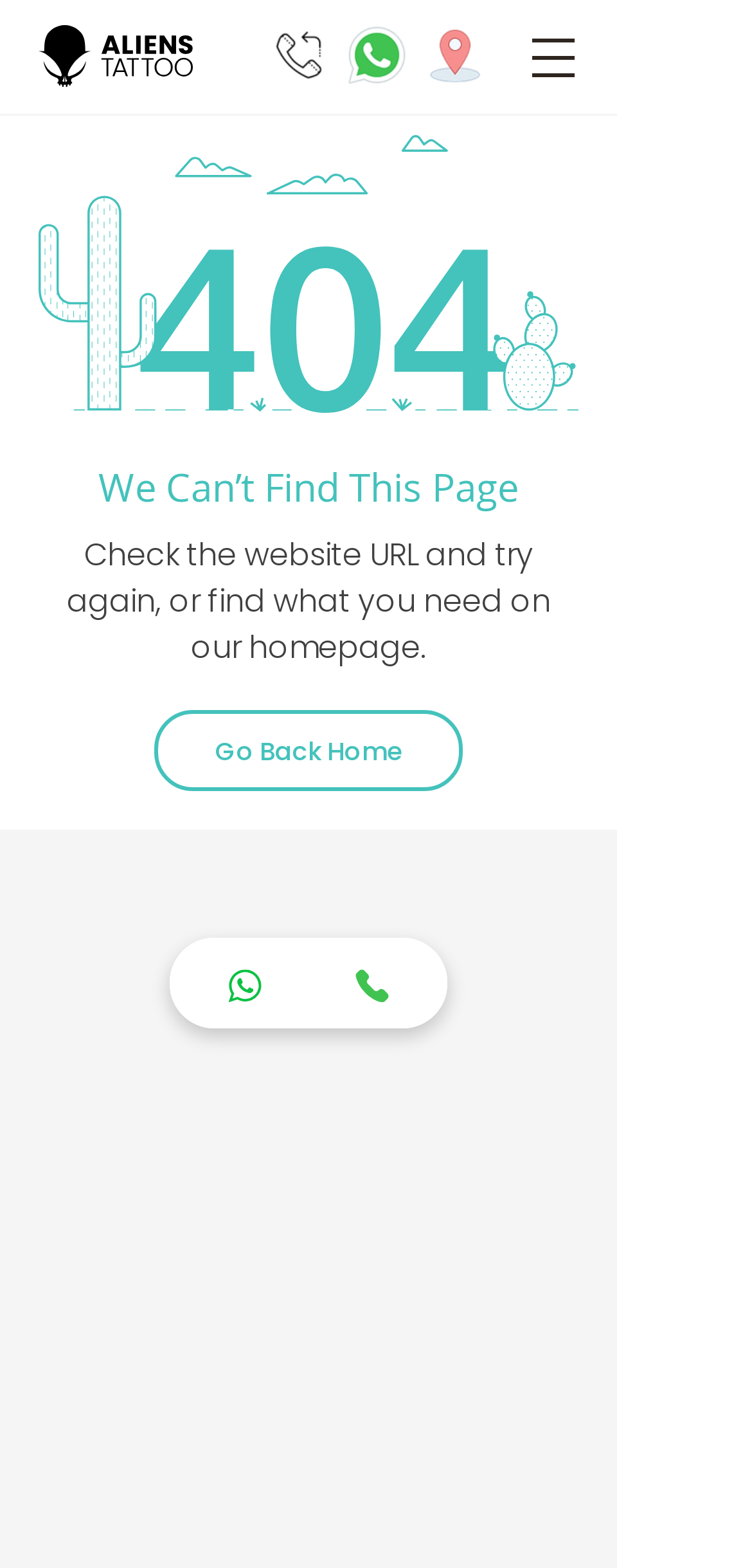What is the purpose of the button at the top right?
Using the visual information from the image, give a one-word or short-phrase answer.

Open navigation menu